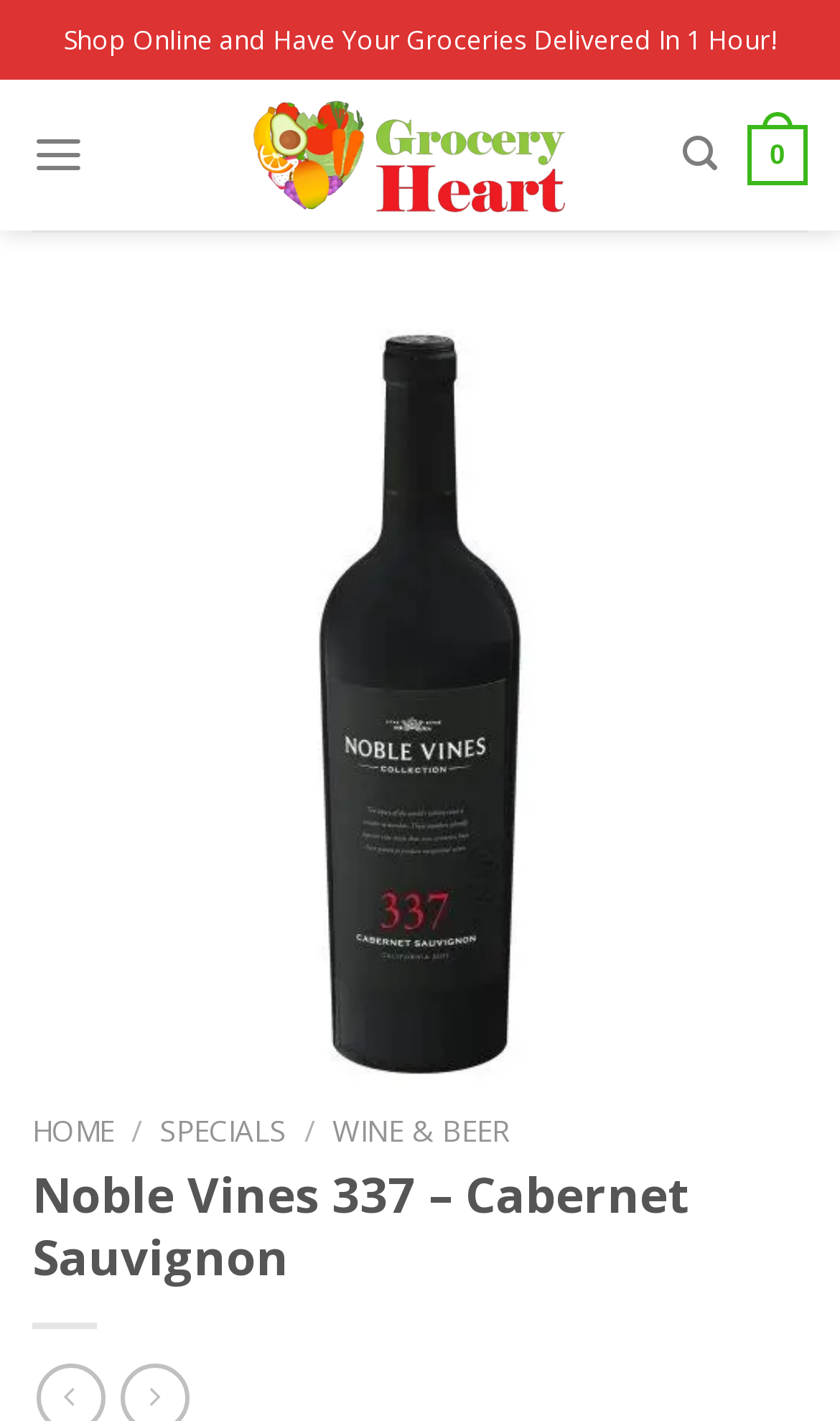What is the product name?
Please provide a comprehensive answer based on the contents of the image.

I found the product name by looking at the heading element which says 'Noble Vines 337 – Cabernet Sauvignon'. The product name is 'Noble Vines 337'.